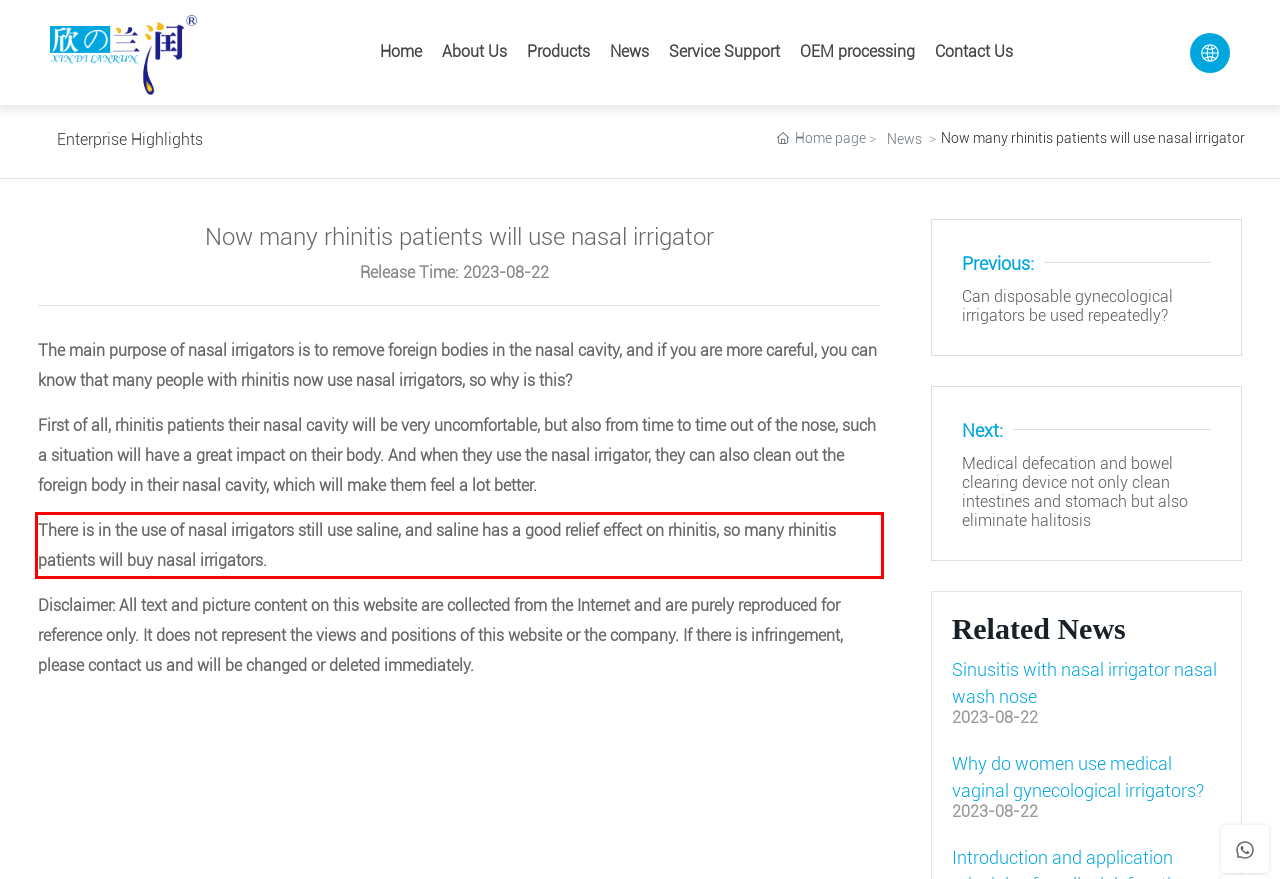You are provided with a screenshot of a webpage featuring a red rectangle bounding box. Extract the text content within this red bounding box using OCR.

There is in the use of nasal irrigators still use saline, and saline has a good relief effect on rhinitis, so many rhinitis patients will buy nasal irrigators.